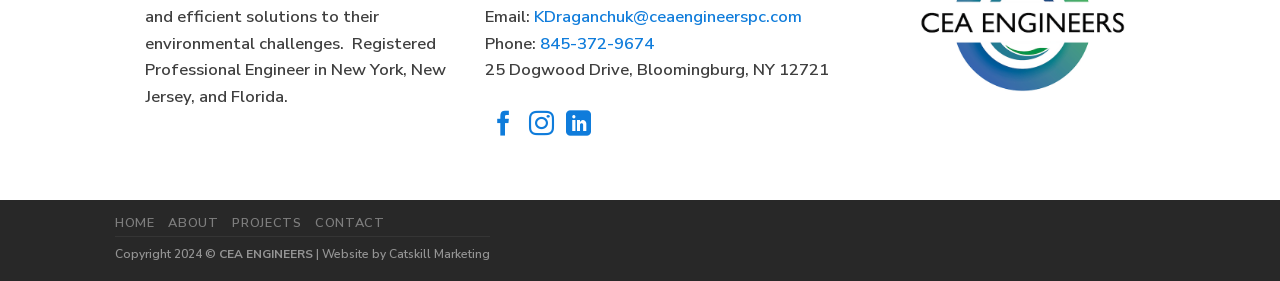What is the email address of the contact?
Answer the question with as much detail as possible.

I found the email address by looking at the 'Email:' label and the corresponding text next to it, which is 'KDraganchuk@ceaengineerspc.com'.